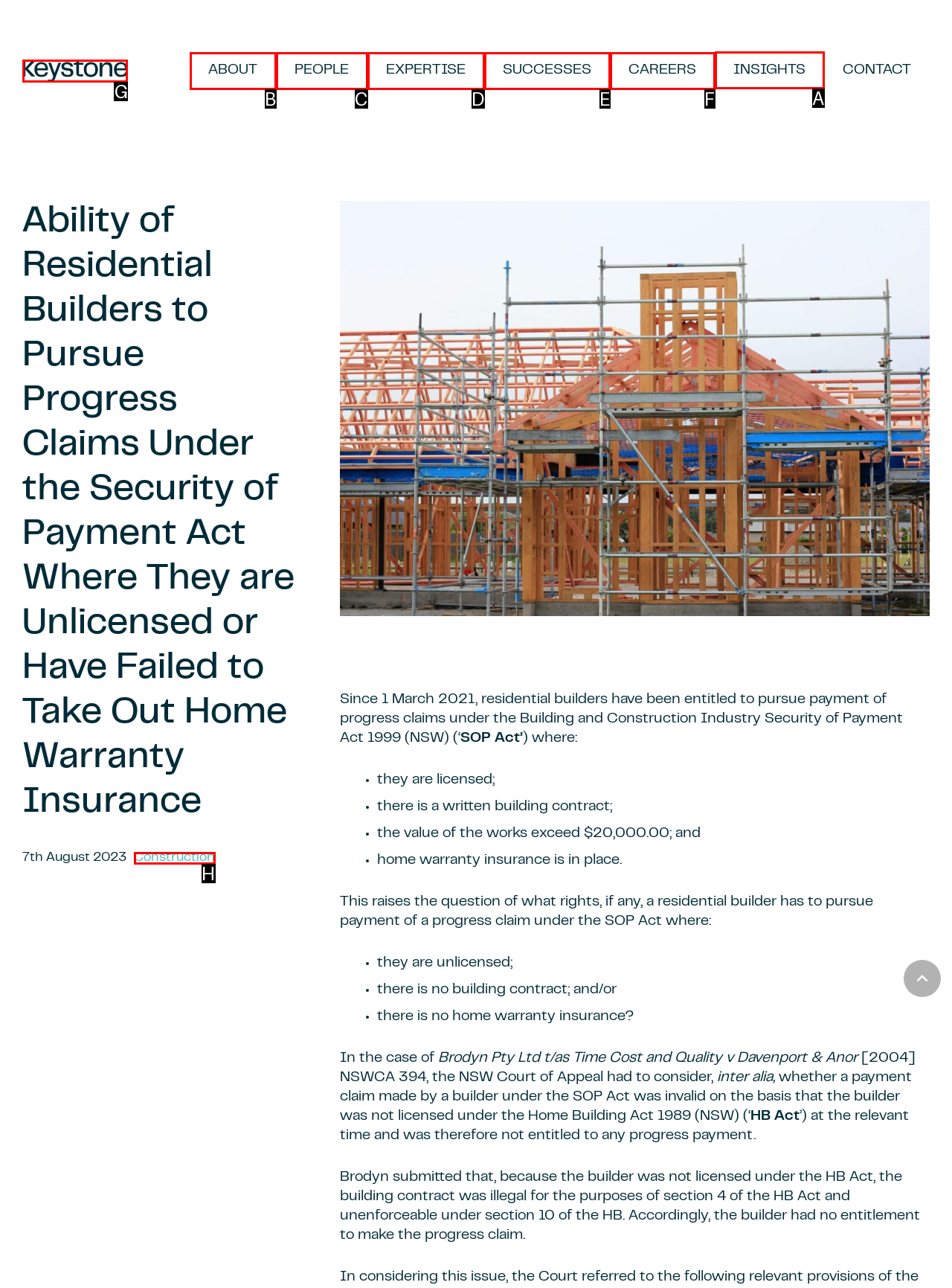Tell me the correct option to click for this task: View the INSIGHTS page
Write down the option's letter from the given choices.

A